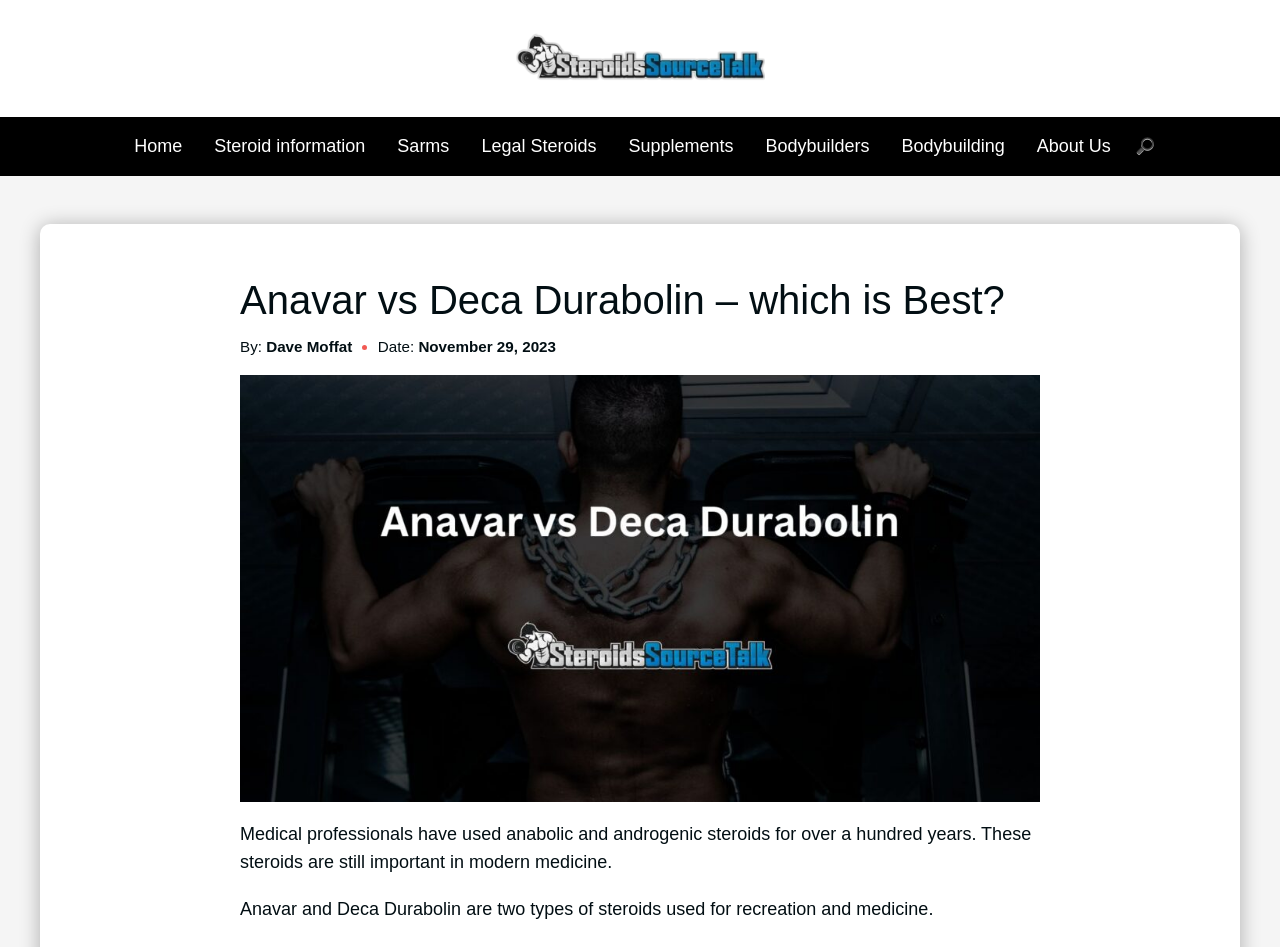Could you highlight the region that needs to be clicked to execute the instruction: "search for something"?

[0.88, 0.134, 0.908, 0.175]